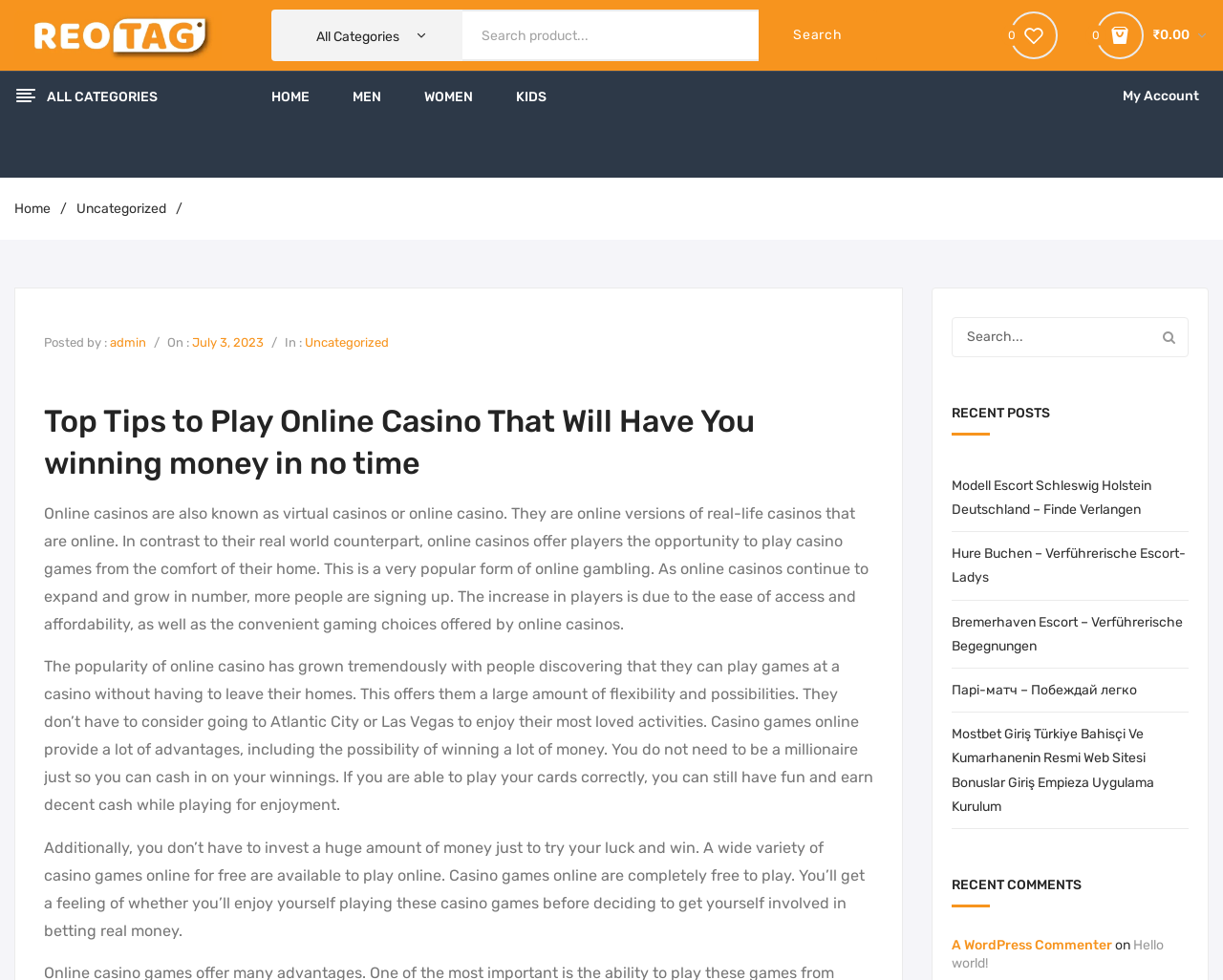Find the bounding box coordinates of the clickable element required to execute the following instruction: "View all categories". Provide the coordinates as four float numbers between 0 and 1, i.e., [left, top, right, bottom].

[0.258, 0.029, 0.326, 0.046]